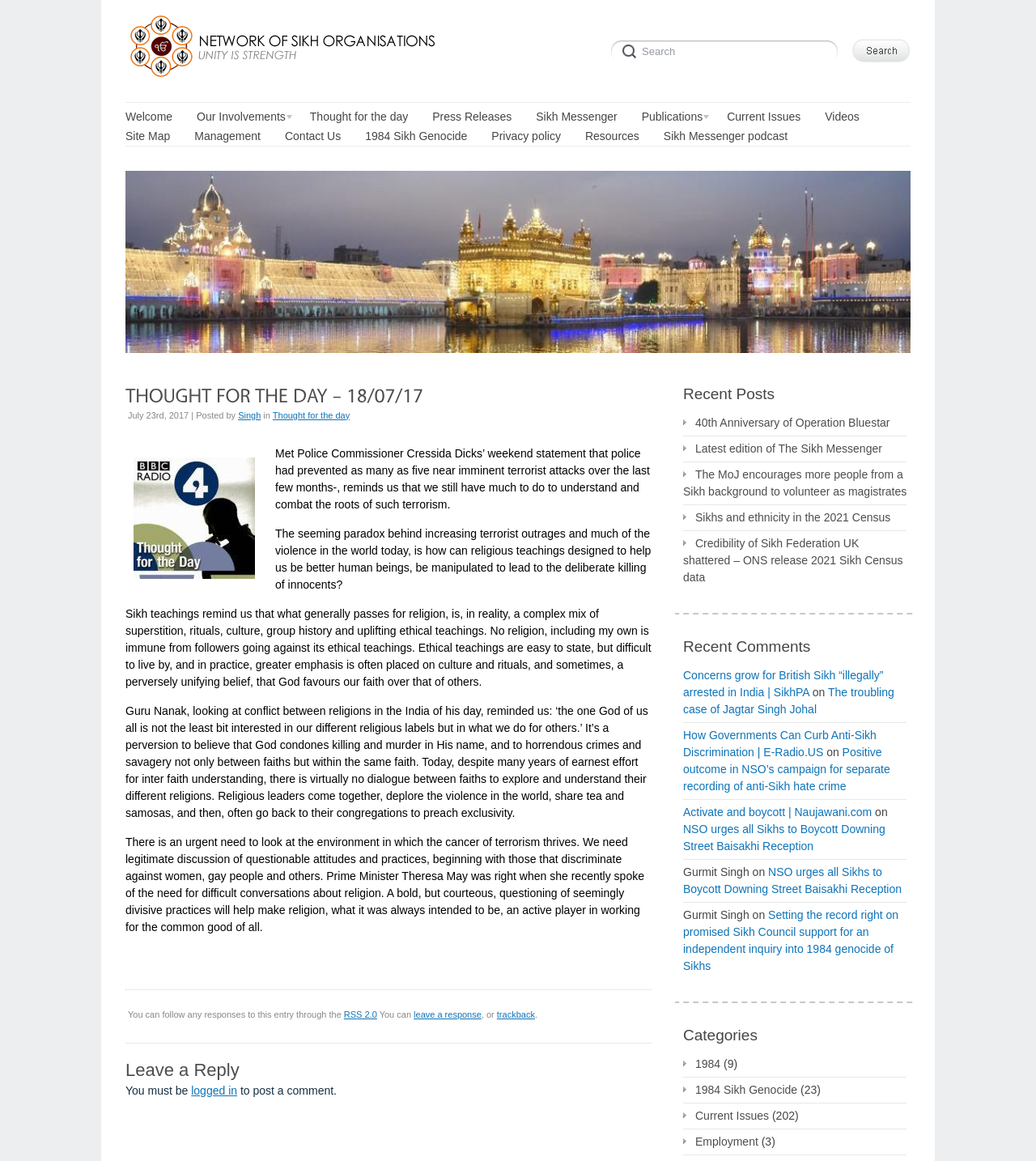Please identify the coordinates of the bounding box for the clickable region that will accomplish this instruction: "Read the November 2018 update".

None